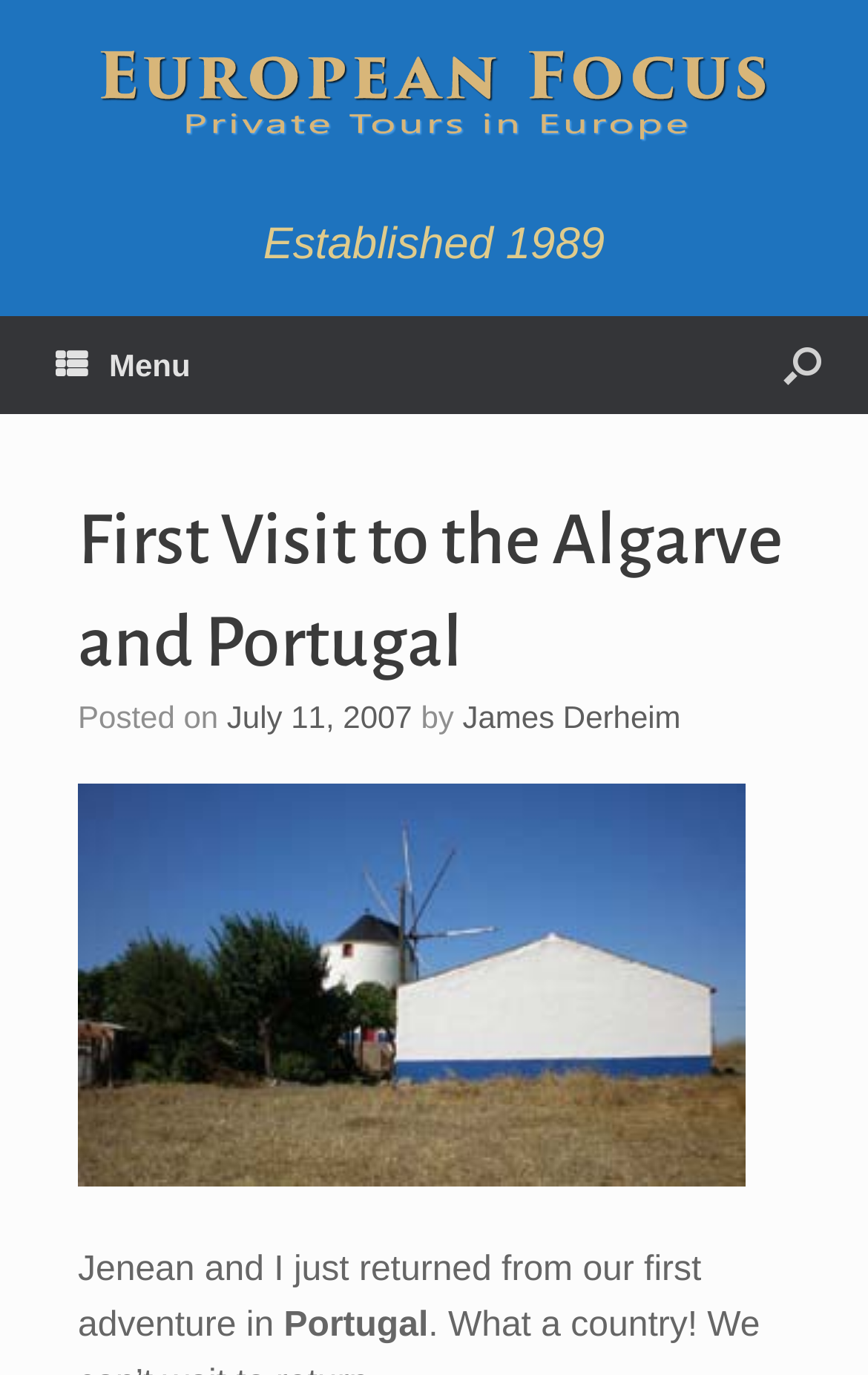When was the article posted?
Look at the screenshot and provide an in-depth answer.

The posting date is mentioned below the title of the article, and it is a link with the date 'July 11, 2007'.